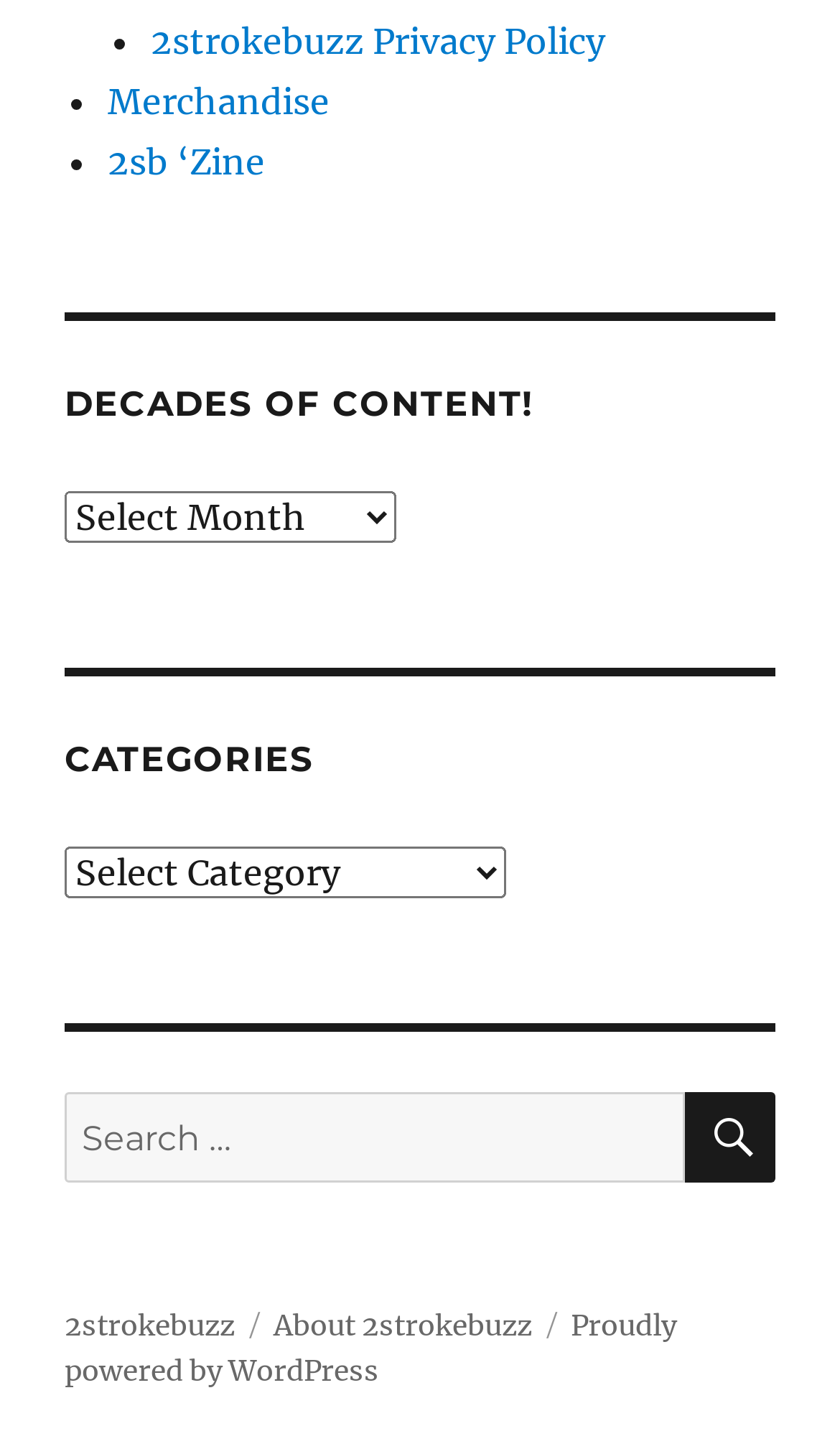Please answer the following question as detailed as possible based on the image: 
What is the name of the website?

The name of the website can be found in the link at the top of the page, which says '2strokebuzz'. This link is likely the logo or title of the website.